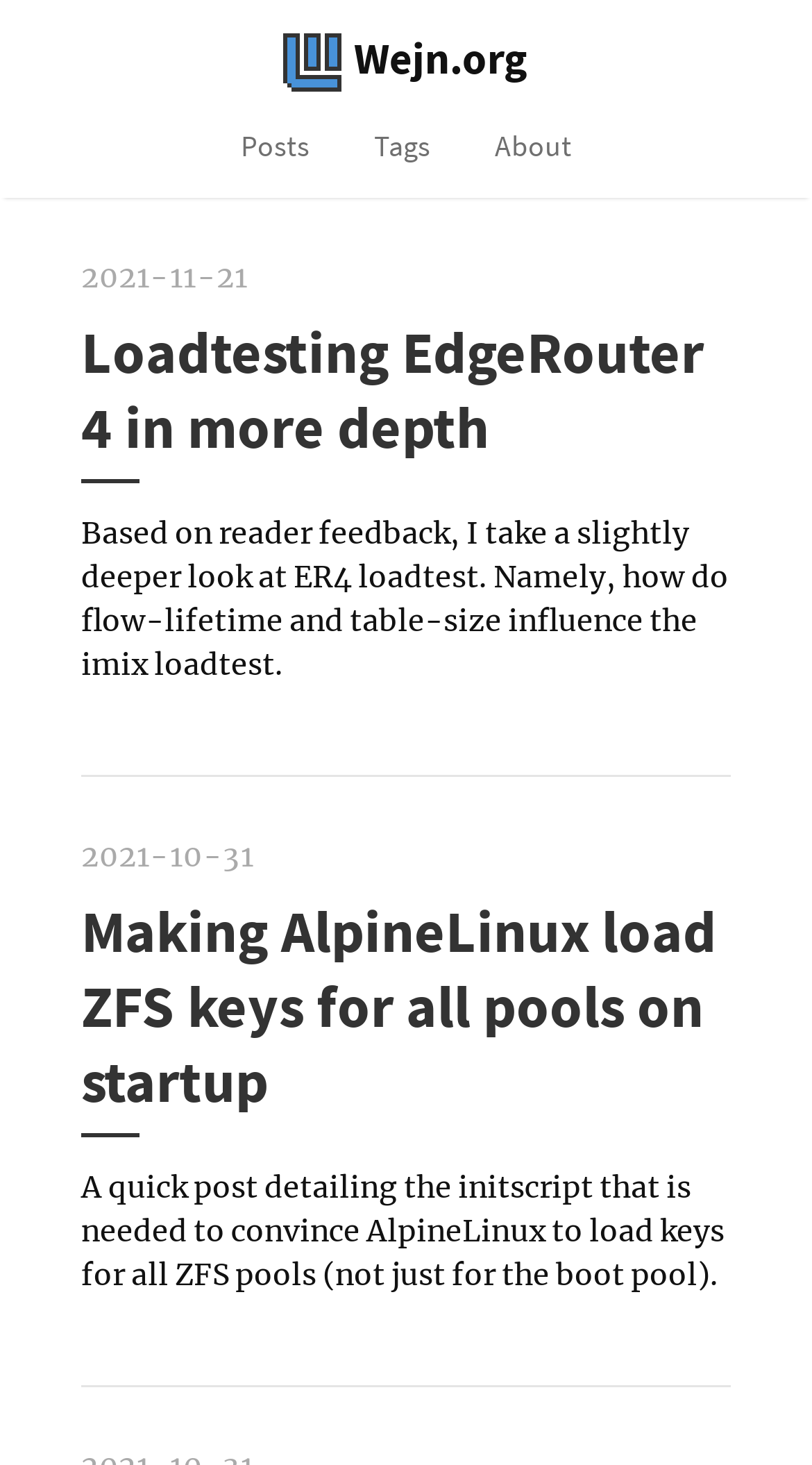What is the text of the webpage's headline?

Loadtesting EdgeRouter 4 in more depth